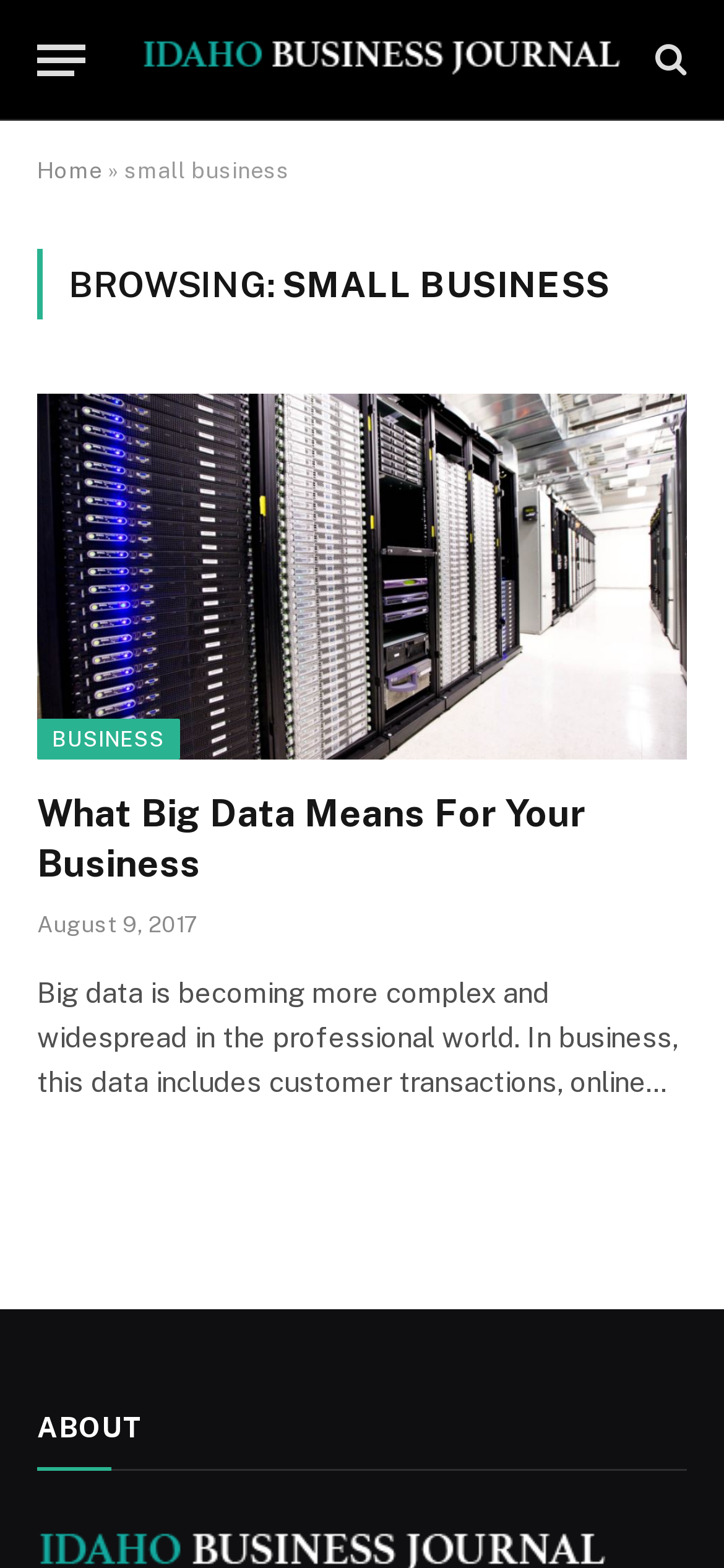Give the bounding box coordinates for the element described by: "Contact Us".

None